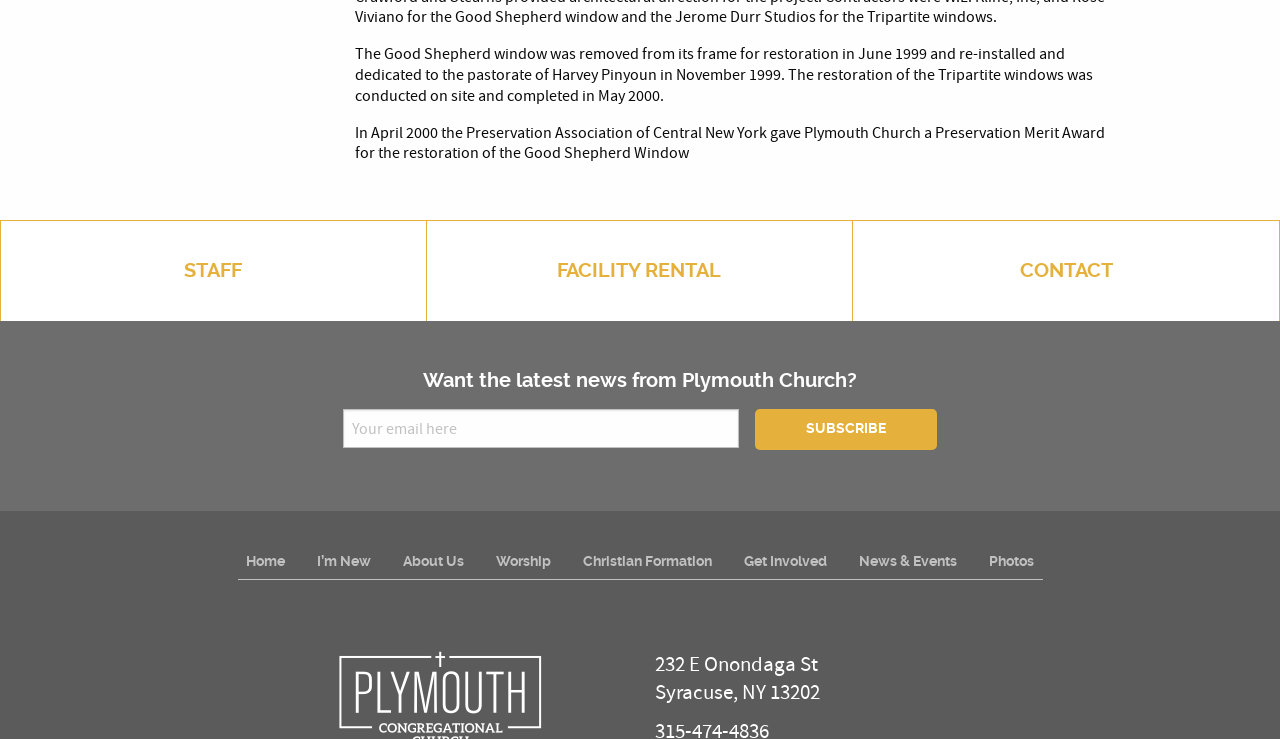What is the address of Plymouth Church? Using the information from the screenshot, answer with a single word or phrase.

232 E Onondaga St, Syracuse, NY 13202